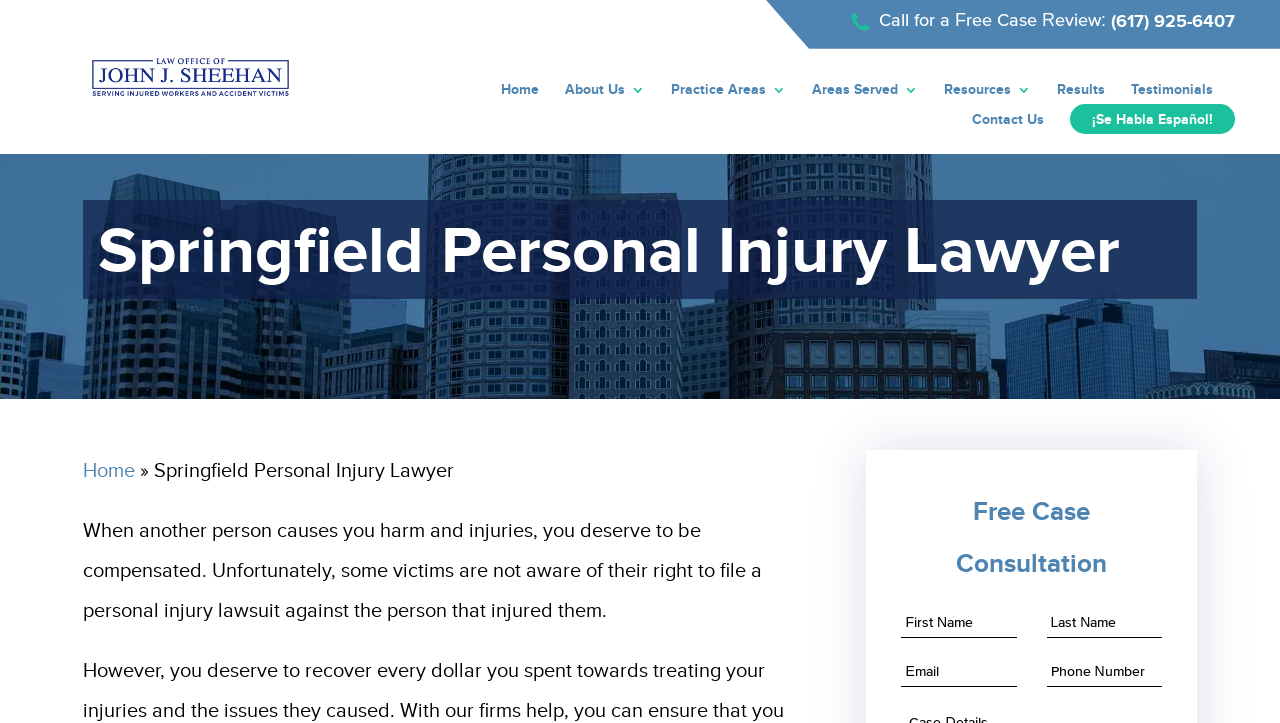Please determine the bounding box coordinates of the area that needs to be clicked to complete this task: 'Dial the phone number'. The coordinates must be four float numbers between 0 and 1, formatted as [left, top, right, bottom].

[0.868, 0.017, 0.965, 0.042]